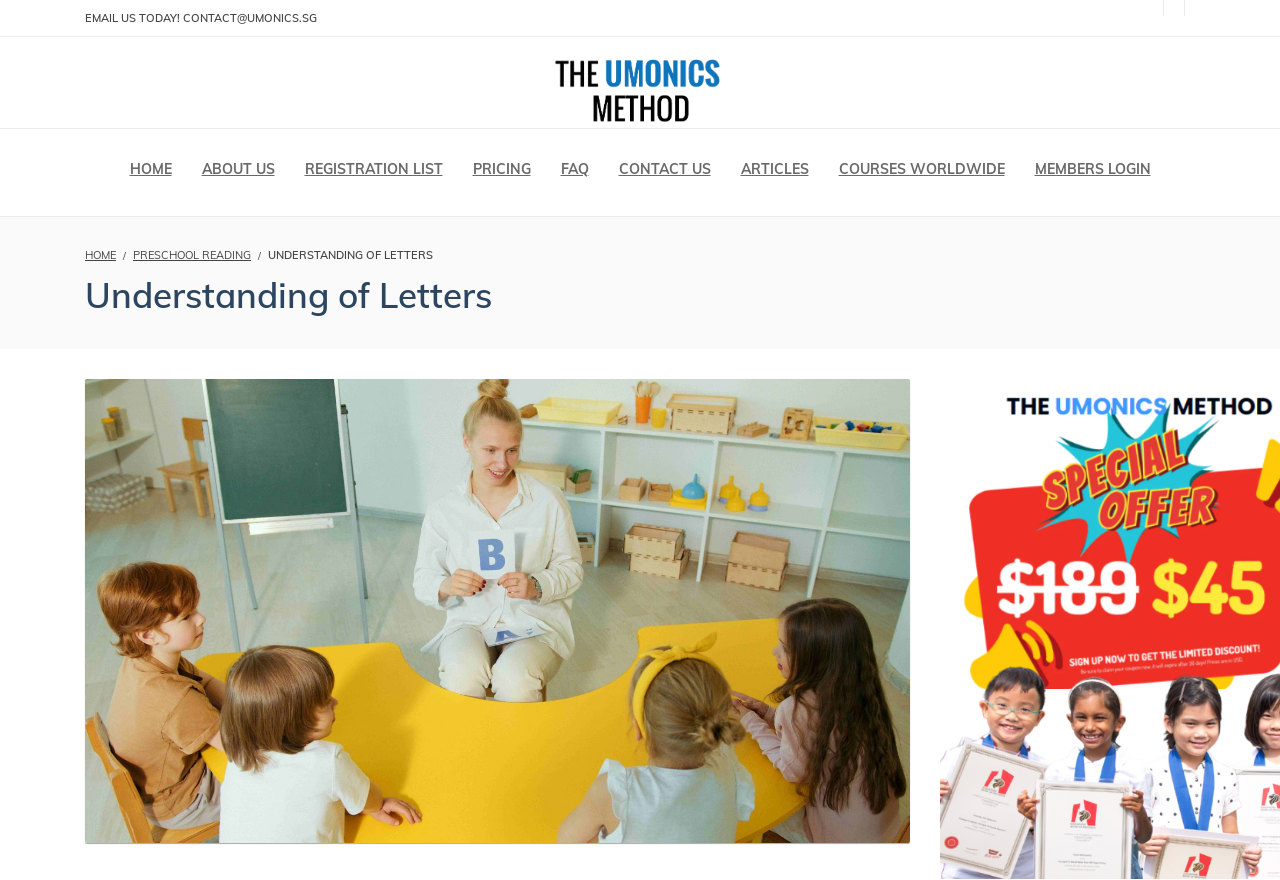Identify the bounding box coordinates of the area you need to click to perform the following instruction: "click the 'MEMBERS LOGIN' link".

[0.796, 0.147, 0.911, 0.239]